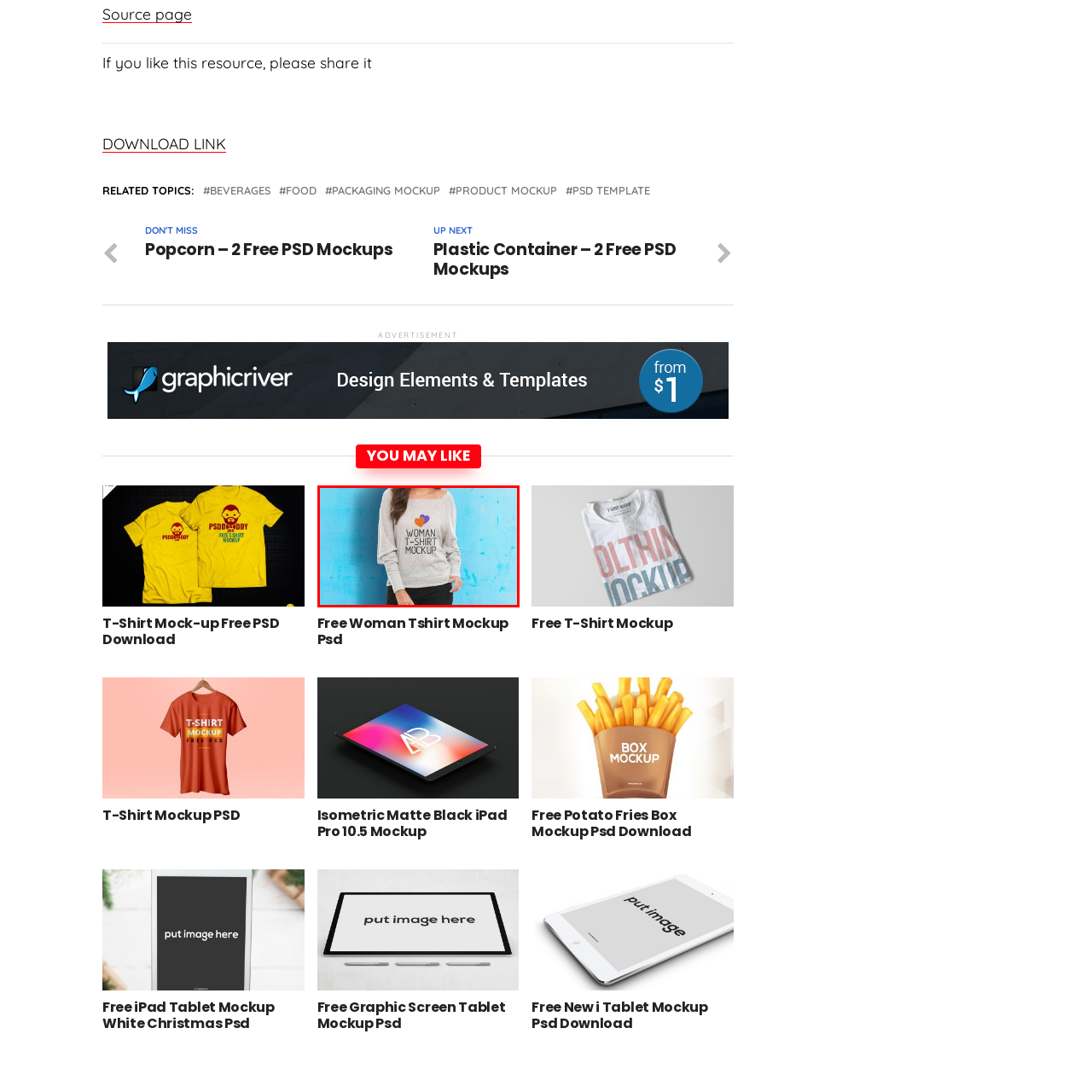What is the purpose of this image?
Inspect the image enclosed within the red bounding box and provide a detailed answer to the question, using insights from the image.

The caption states that the image is 'perfect for showcasing apparel designs or as a template in graphic presentations and promotional materials', implying that the purpose of the image is for fashion design or merchandising purposes.